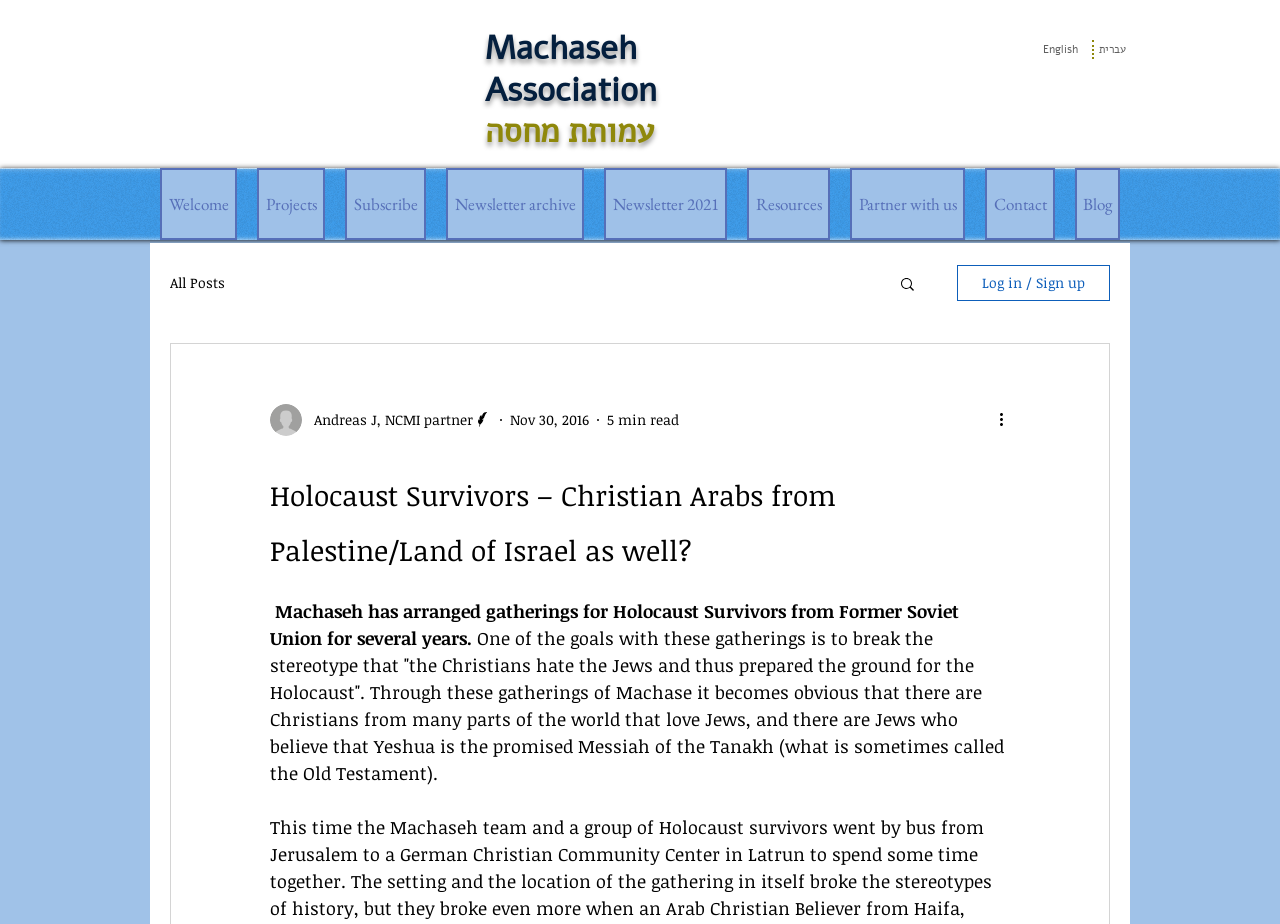How many images are there in the writer's section?
Look at the image and respond with a one-word or short-phrase answer.

3